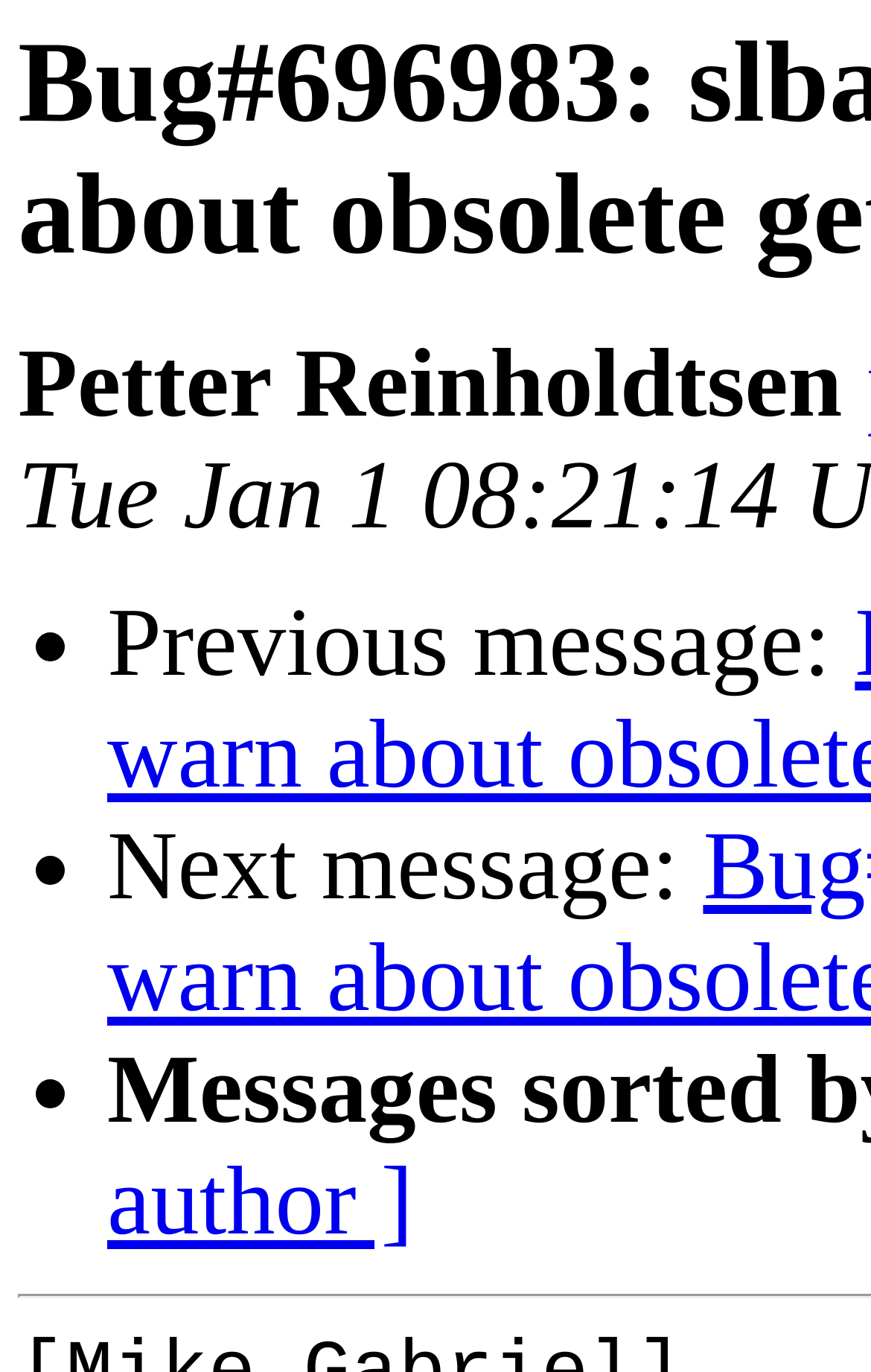Identify and extract the main heading from the webpage.

Bug#696983: slbackup: cronjob warn about obsolete getopts.pl dependency